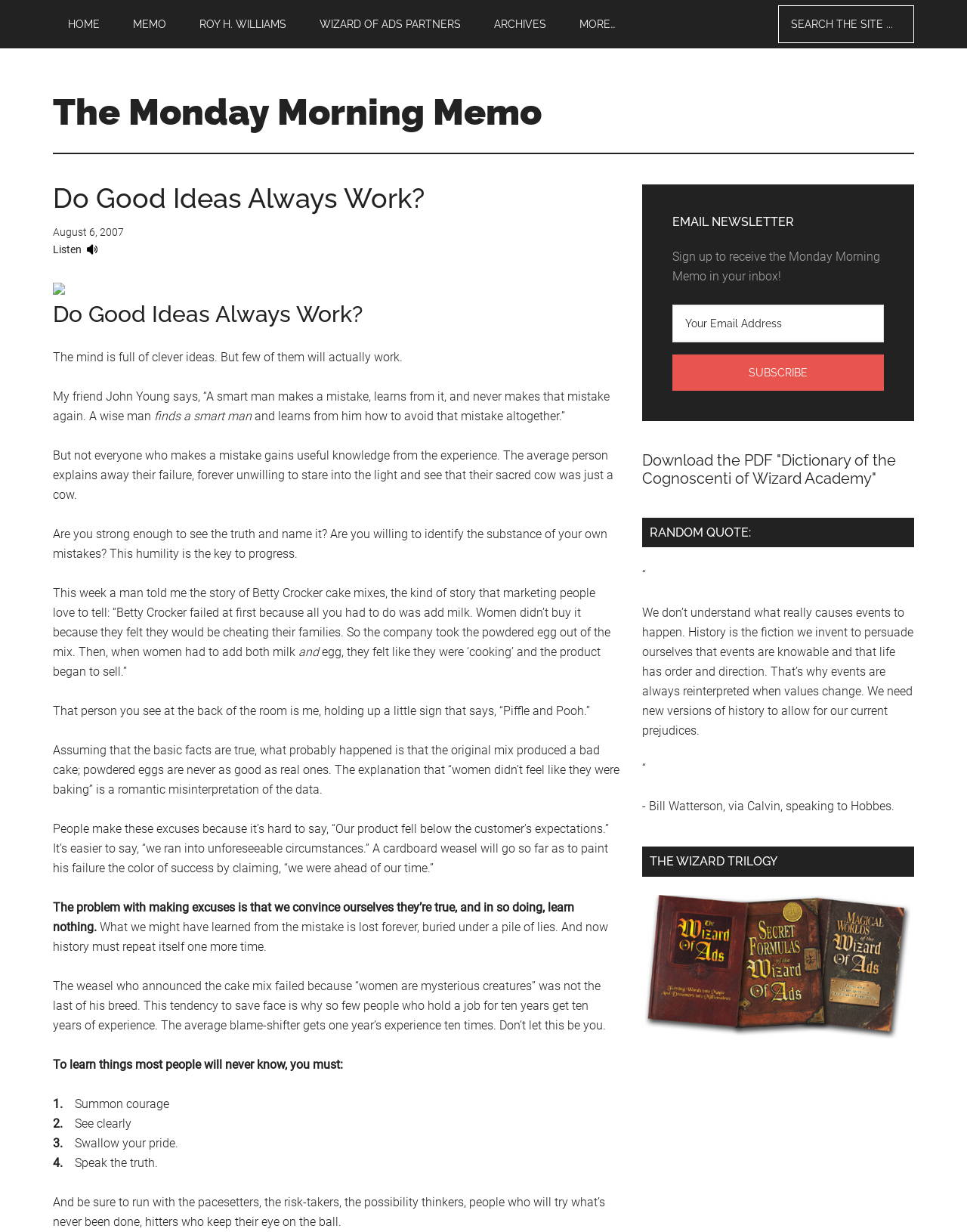How many links are there in the main navigation?
Examine the image closely and answer the question with as much detail as possible.

I counted the number of links in the main navigation section, which includes 'HOME', 'MEMO', 'ROY H. WILLIAMS', 'WIZARD OF ADS PARTNERS', 'ARCHIVES', and 'MORE…', totaling 6 links.